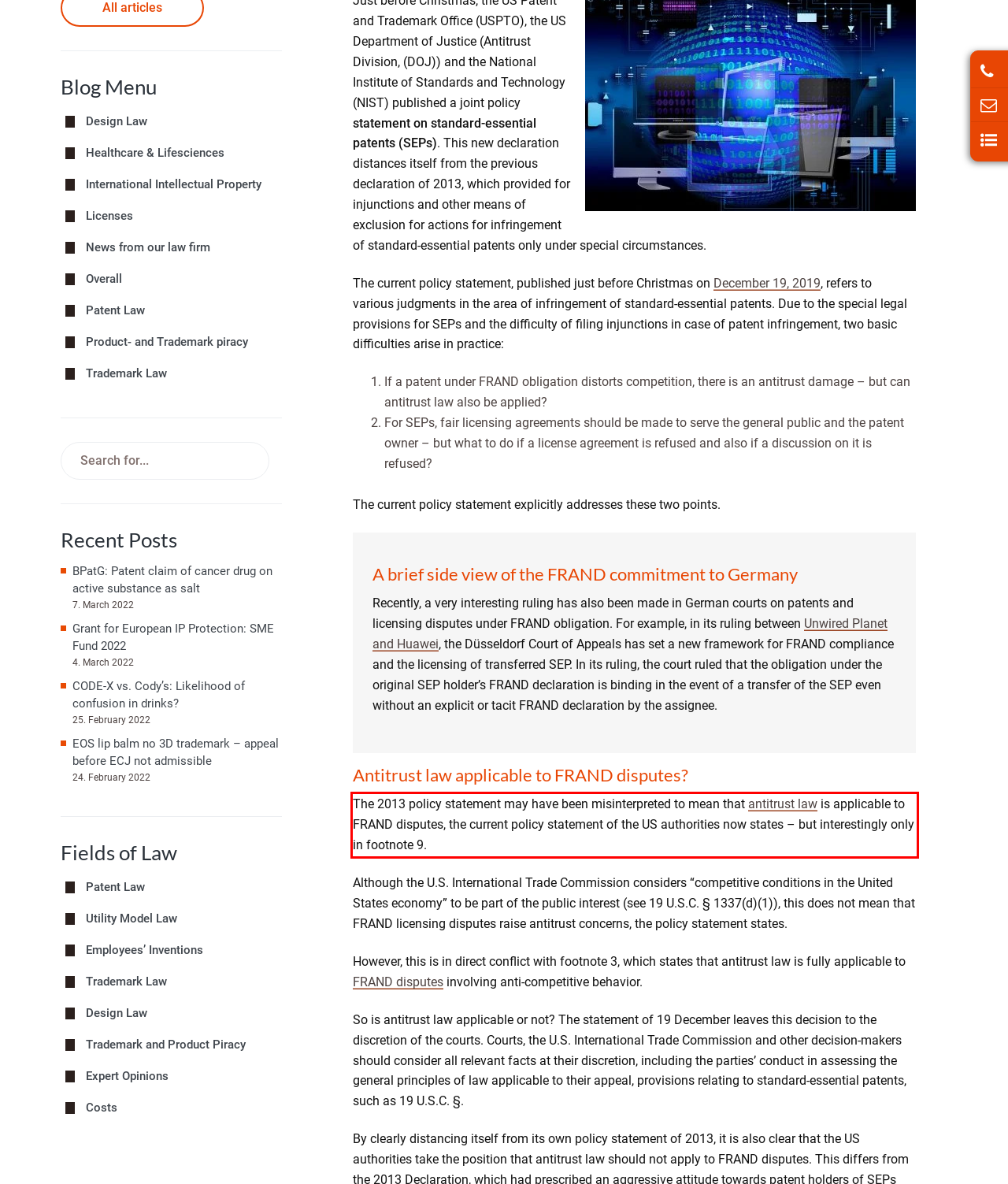Identify and extract the text within the red rectangle in the screenshot of the webpage.

The 2013 policy statement may have been misinterpreted to mean that antitrust law is applicable to FRAND disputes, the current policy statement of the US authorities now states – but interestingly only in footnote 9.